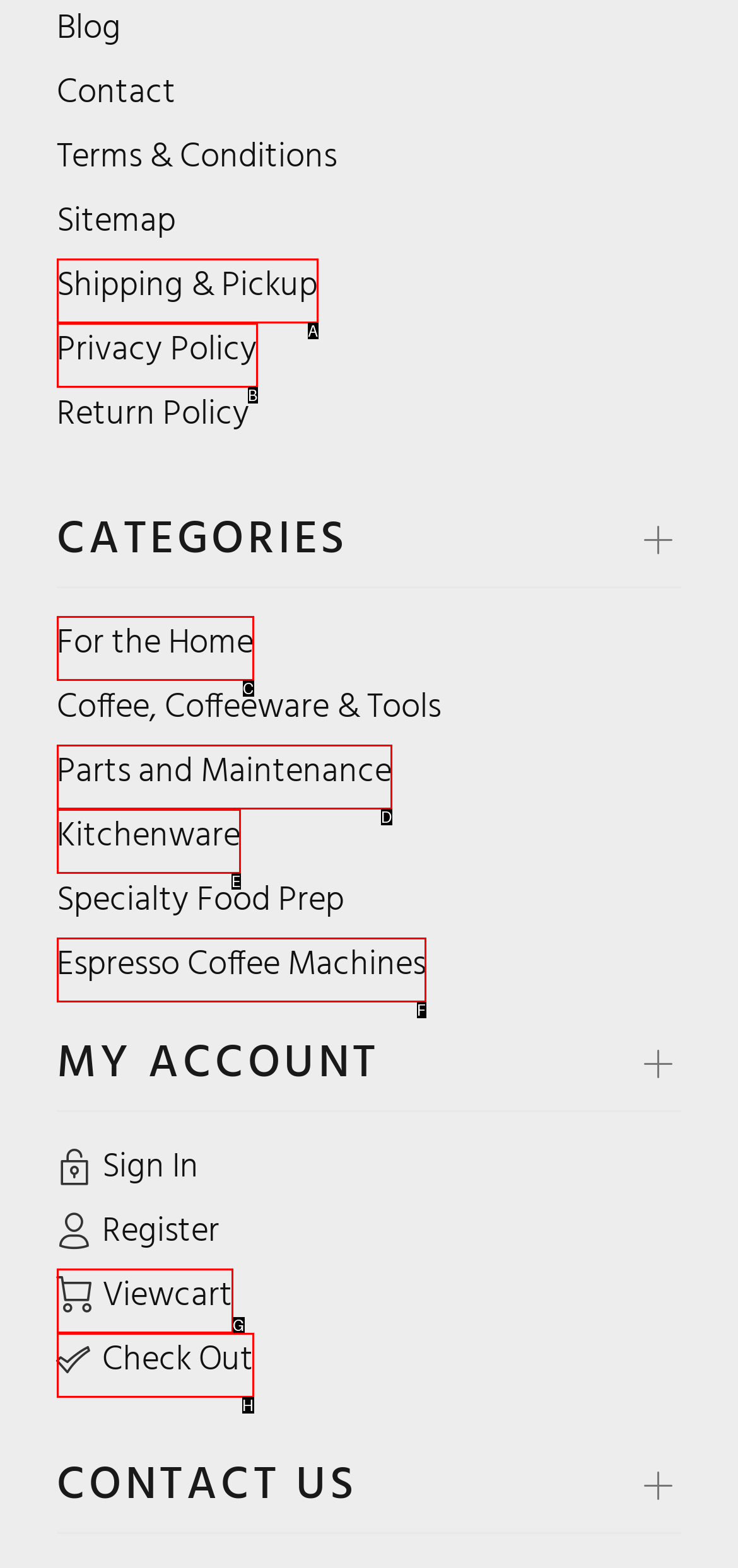Given the description: Kitchenware, identify the HTML element that fits best. Respond with the letter of the correct option from the choices.

E